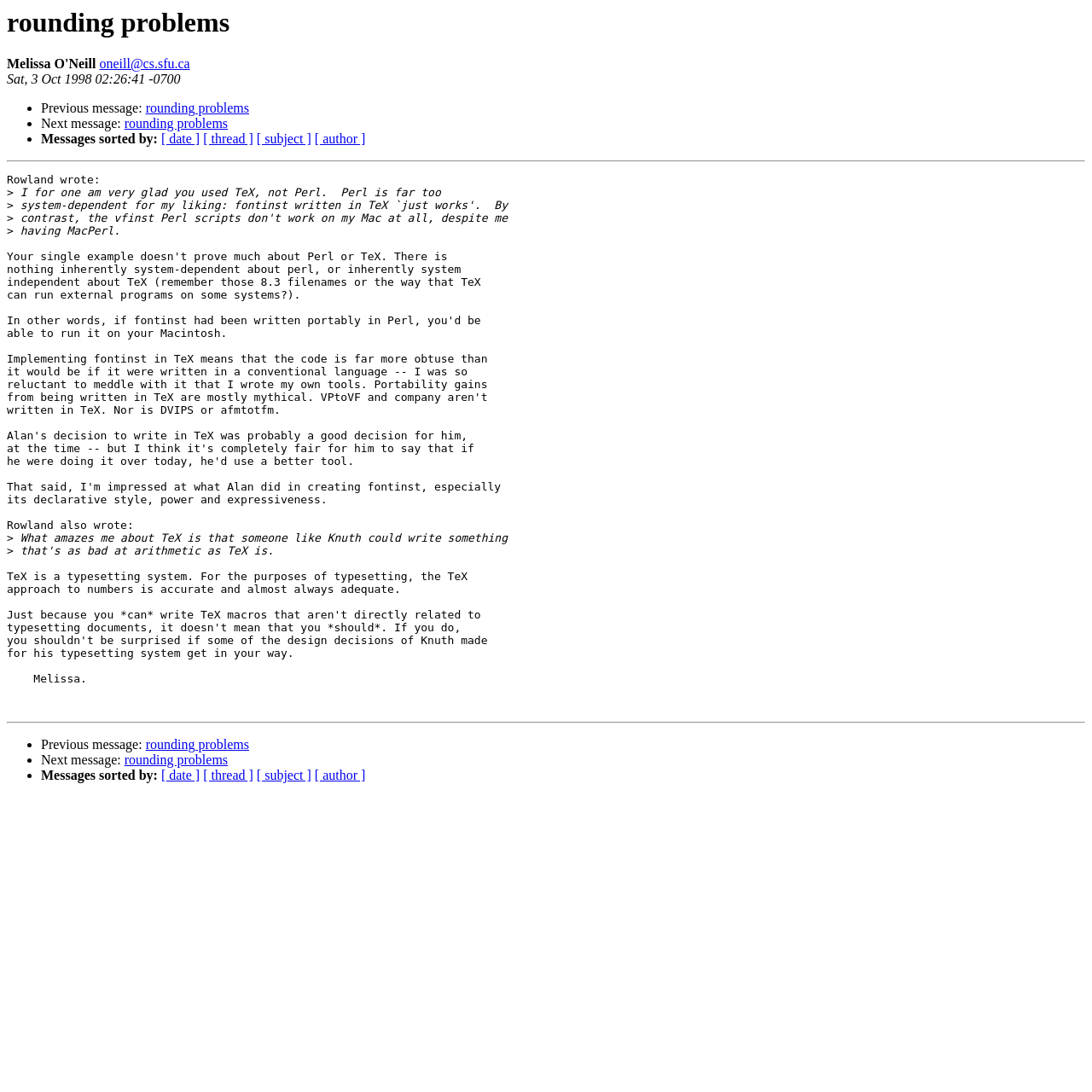What is the topic of the message?
Give a detailed explanation using the information visible in the image.

I found the topic of the message by looking at the heading element with the text 'rounding problems' which is located at the top of the webpage, and also by looking at the links with the text 'rounding problems' which are located throughout the webpage.